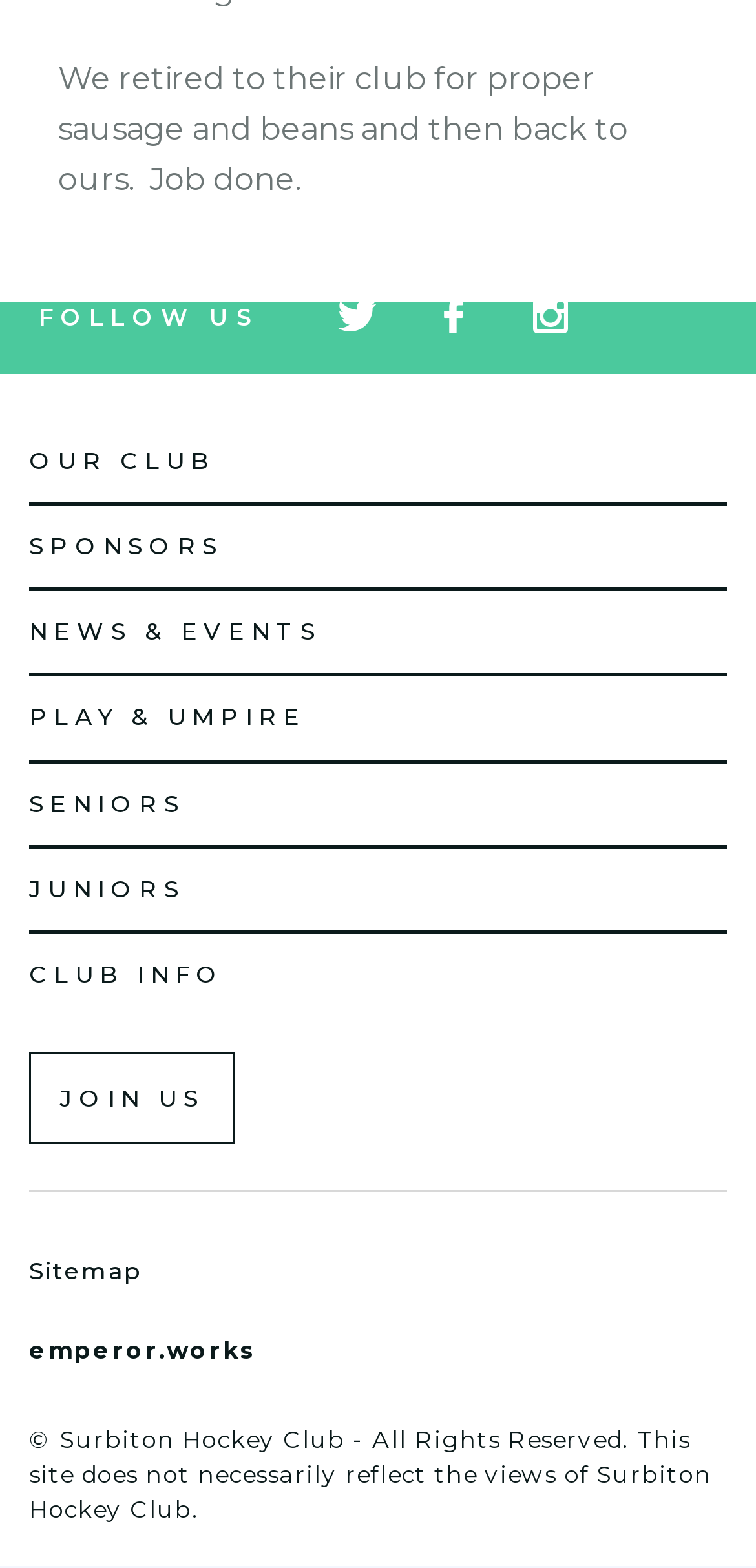Determine the bounding box coordinates of the section I need to click to execute the following instruction: "Follow us on Twitter". Provide the coordinates as four float numbers between 0 and 1, i.e., [left, top, right, bottom].

[0.408, 0.164, 0.536, 0.239]